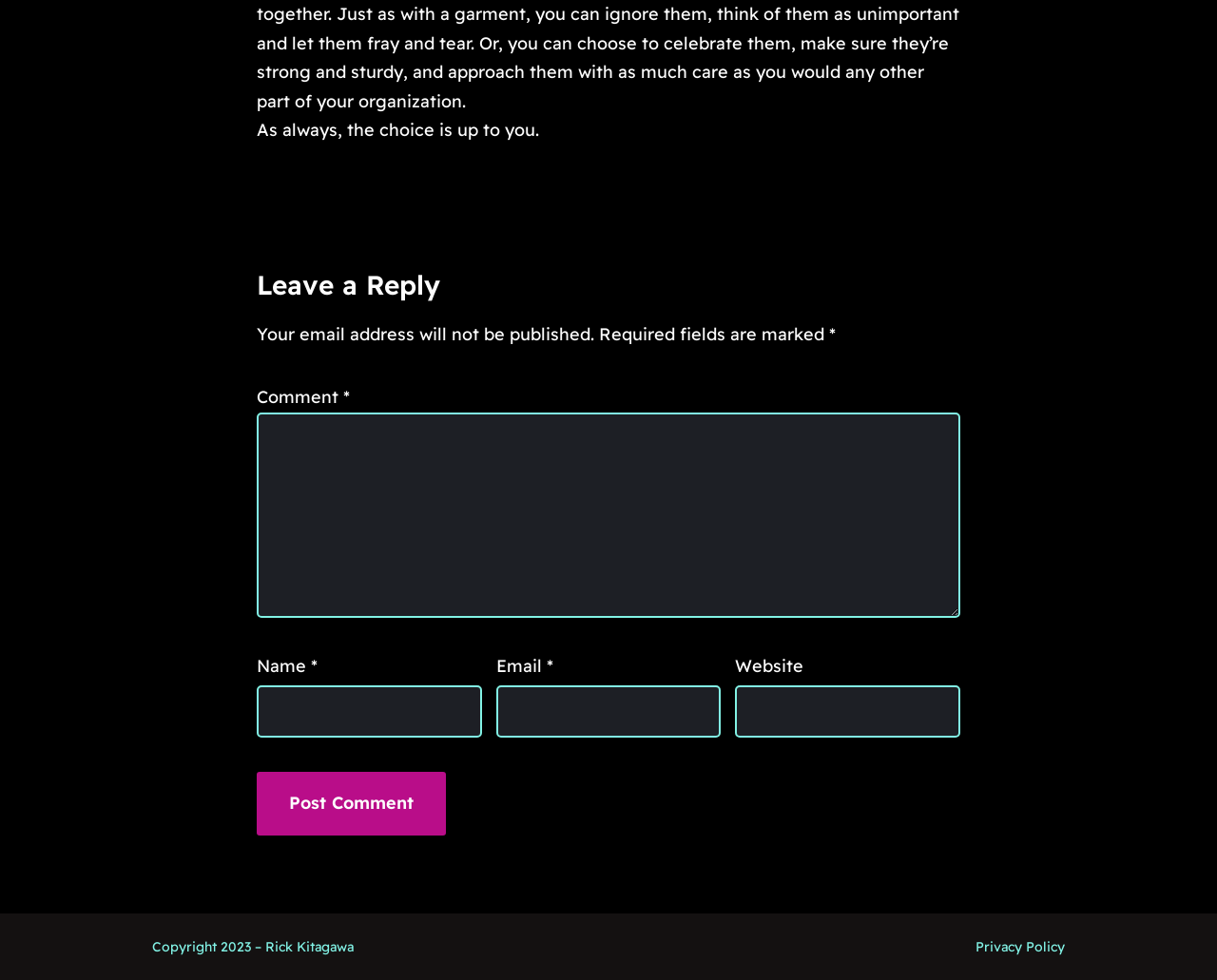Can you find the bounding box coordinates for the UI element given this description: "Privacy Policy"? Provide the coordinates as four float numbers between 0 and 1: [left, top, right, bottom].

[0.802, 0.955, 0.875, 0.977]